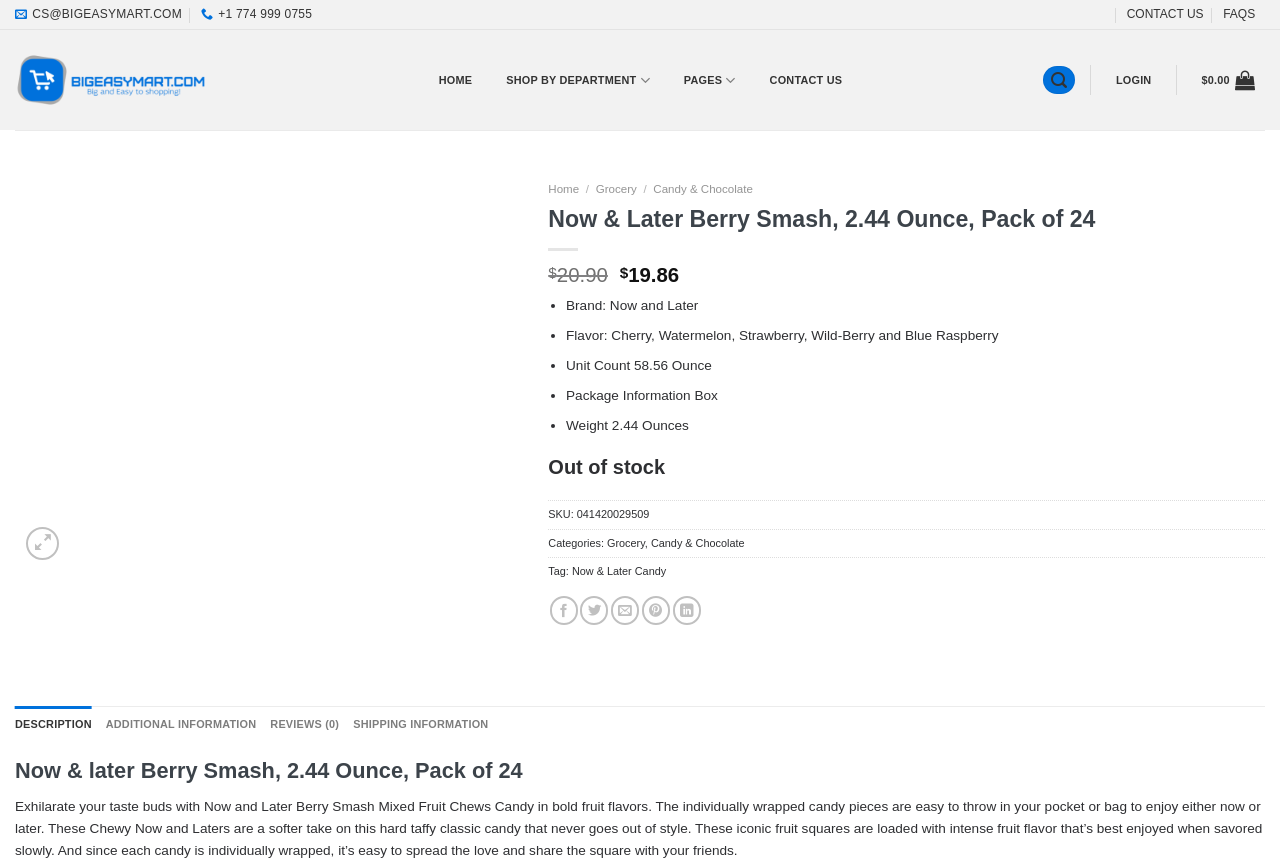Identify the main heading of the webpage and provide its text content.

Now & Later Berry Smash, 2.44 Ounce, Pack of 24